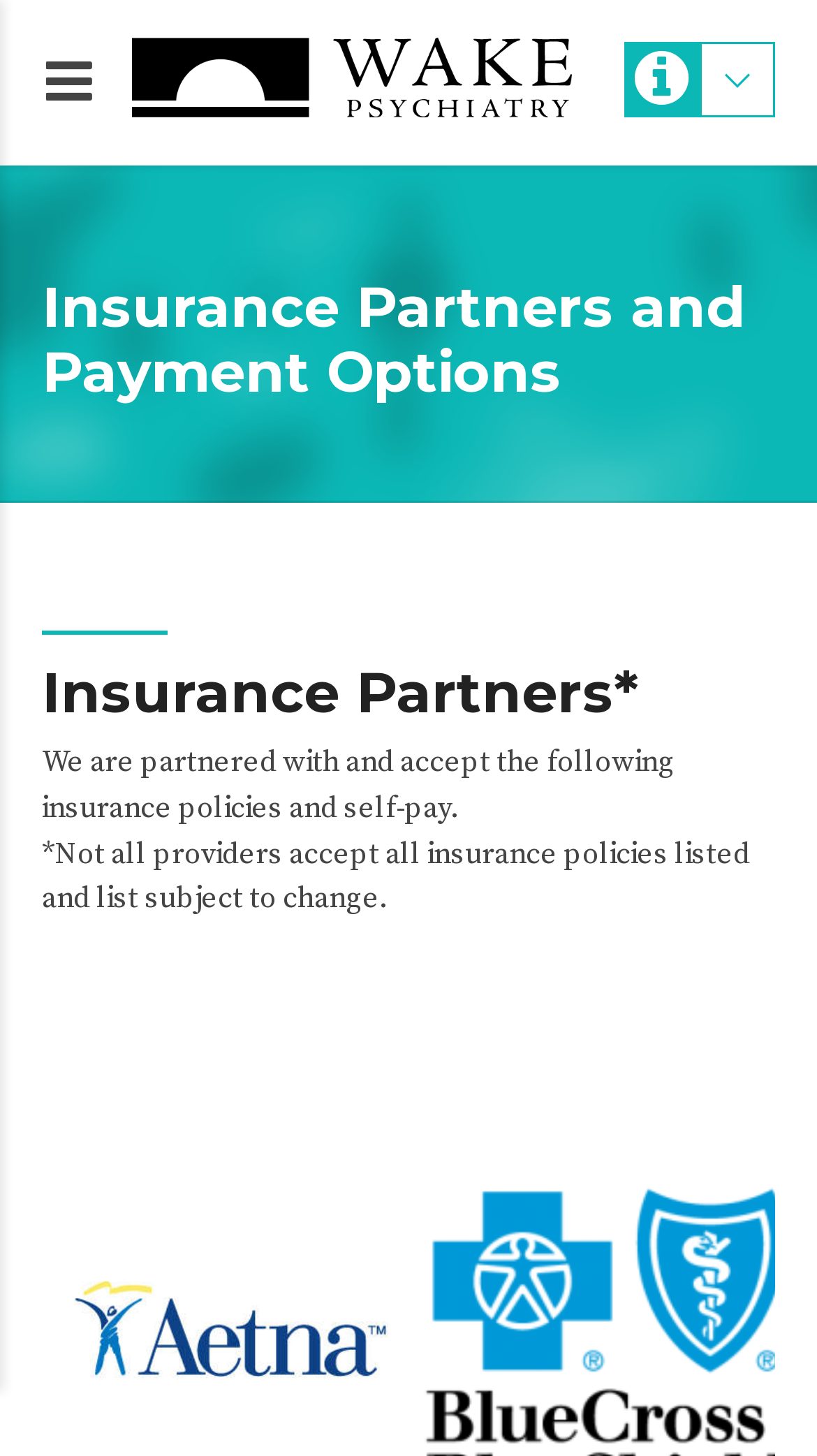Offer a comprehensive description of the webpage’s content and structure.

The webpage is about Insurance Partners and Payment Options at Wake Psychiatry. At the top left, there is a small icon represented by a Unicode character. Next to it, there is a link to Wake Psychiatry, accompanied by an image with the same name. 

Below these elements, there are three horizontal separators, followed by a heading that reads "Insurance Partners and Payment Options". 

Further down, there are three more horizontal separators, and then a section with a heading "Insurance Partners". This section contains a paragraph of text explaining that Wake Psychiatry is partnered with and accepts various insurance policies and self-pay. 

Below this text, there is a note stating that not all providers accept all insurance policies listed and that the list is subject to change. 

The webpage is divided into sections using multiple horizontal separators, which separate the different parts of the content.